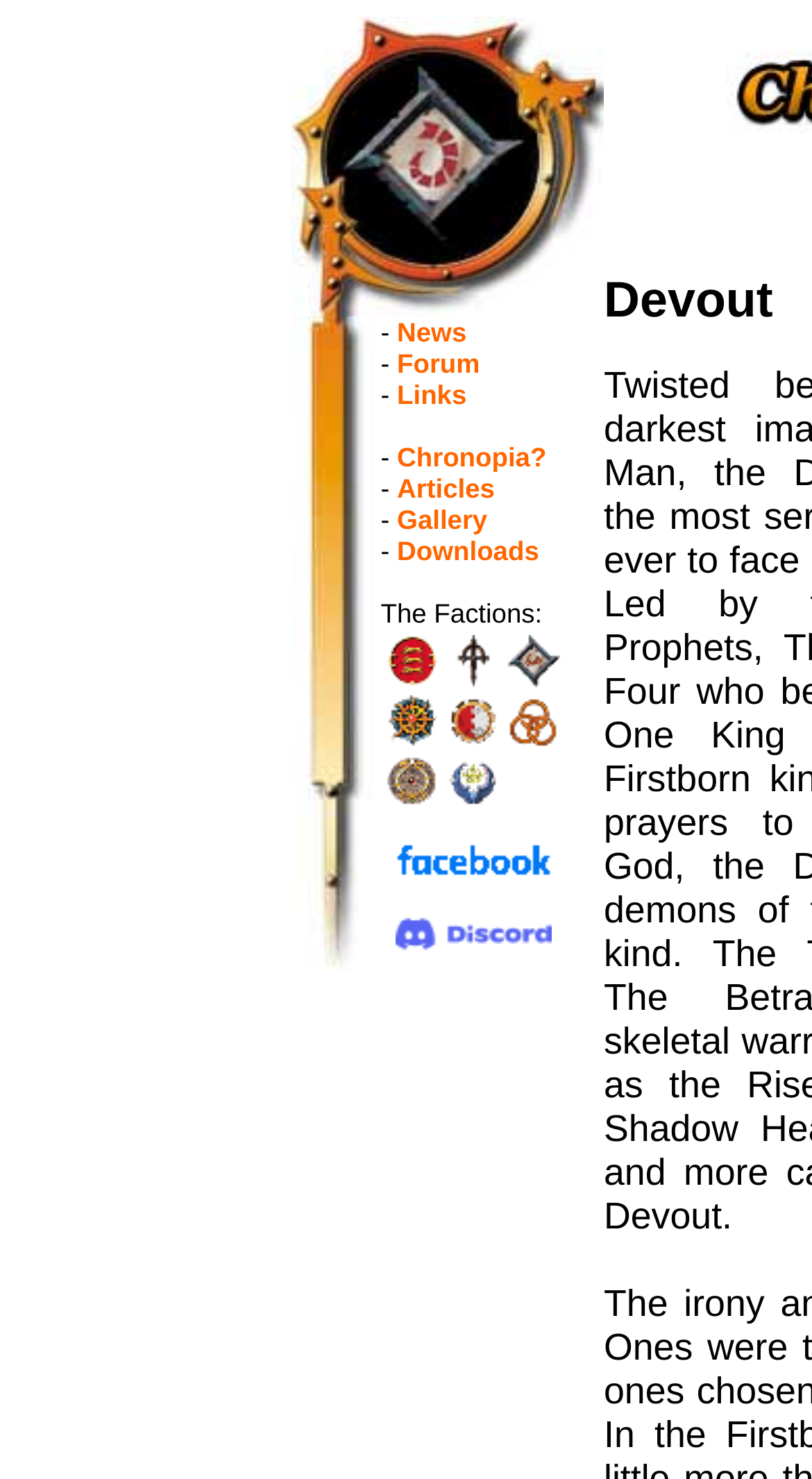Identify the bounding box coordinates for the region of the element that should be clicked to carry out the instruction: "View the Gallery". The bounding box coordinates should be four float numbers between 0 and 1, i.e., [left, top, right, bottom].

[0.489, 0.341, 0.6, 0.362]